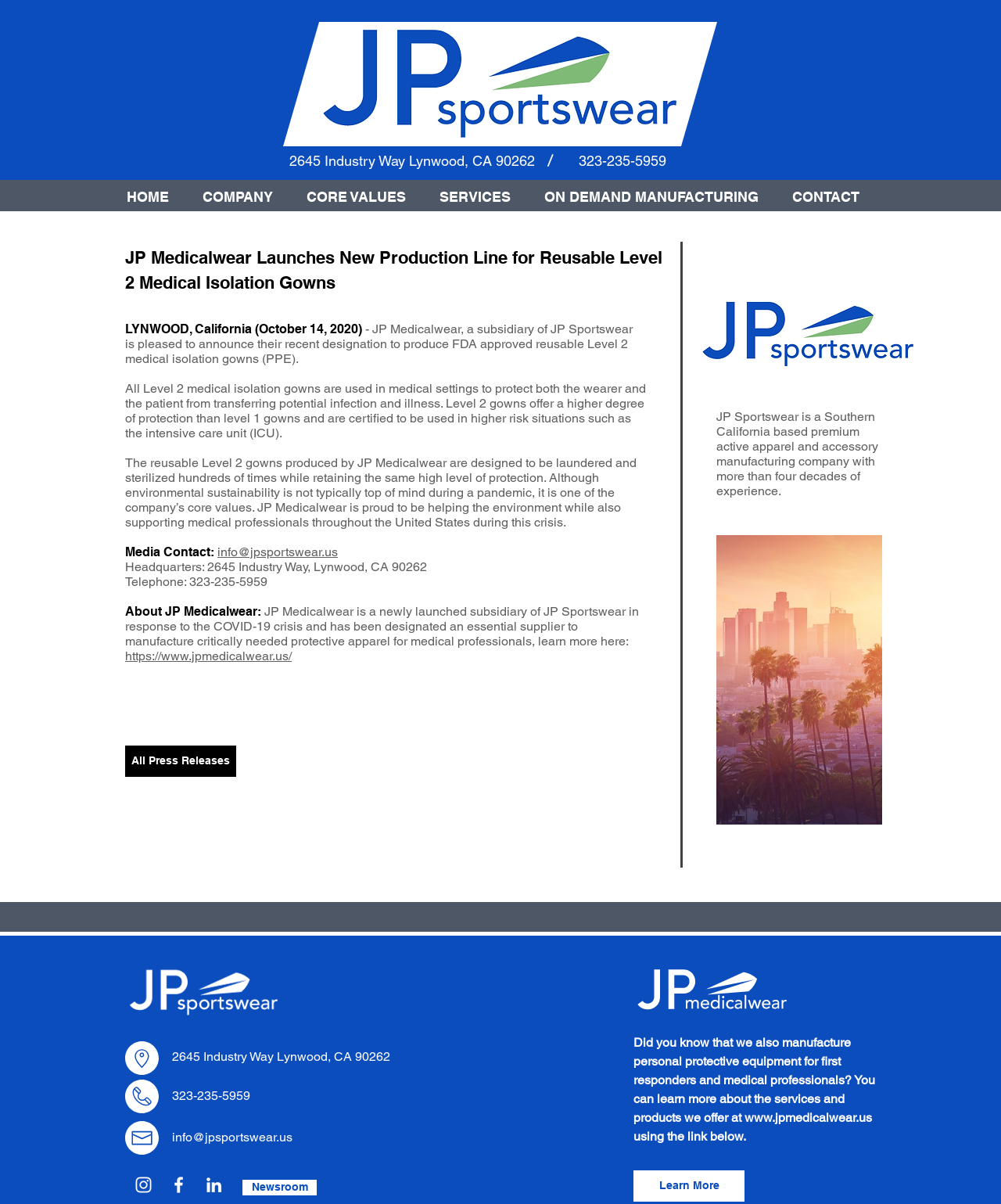What is the name of the subsidiary of JP Sportswear?
Answer the question based on the image using a single word or a brief phrase.

JP Medicalwear